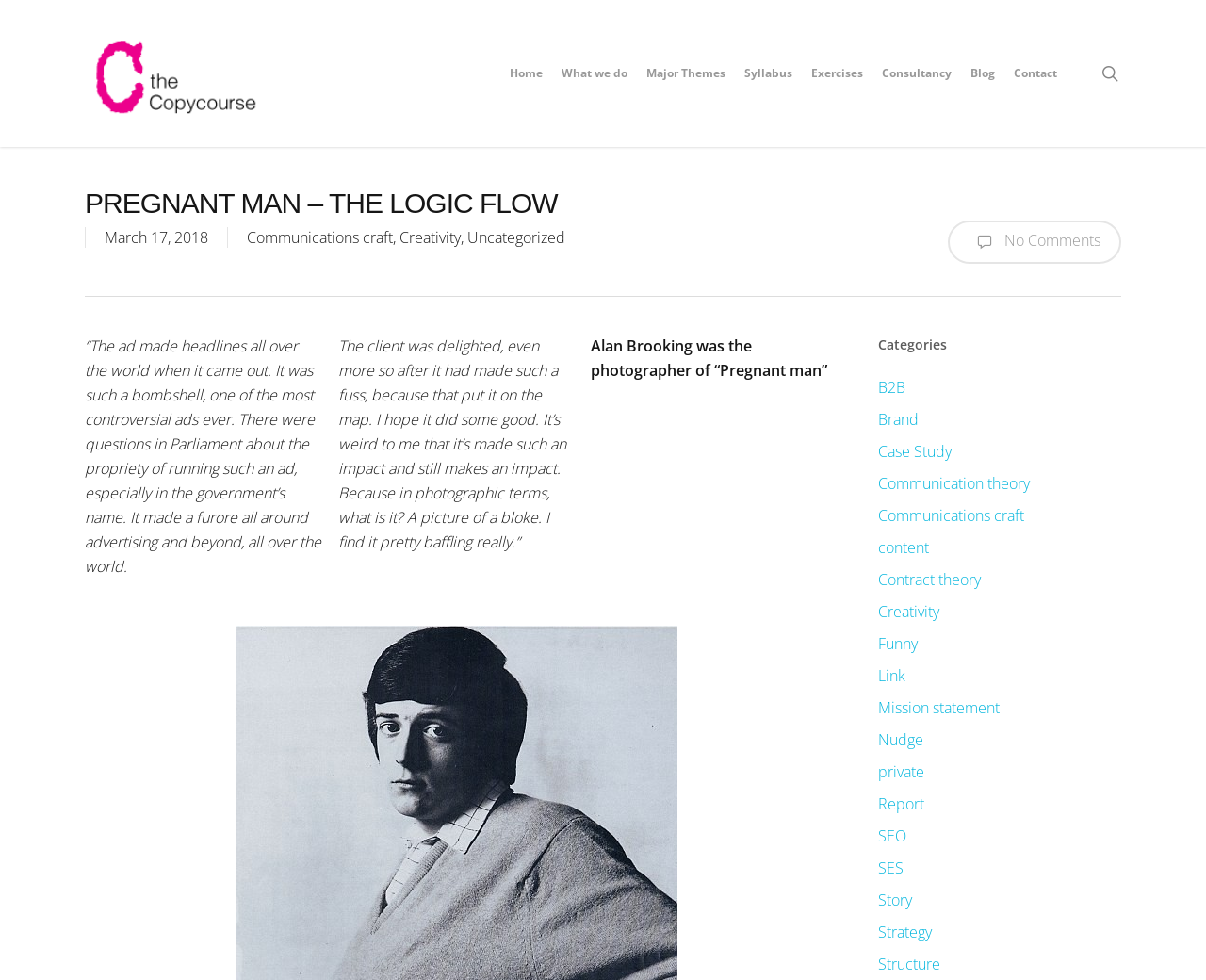Please provide the bounding box coordinates for the element that needs to be clicked to perform the following instruction: "Learn about 'Communication theory'". The coordinates should be given as four float numbers between 0 and 1, i.e., [left, top, right, bottom].

[0.728, 0.48, 0.93, 0.505]